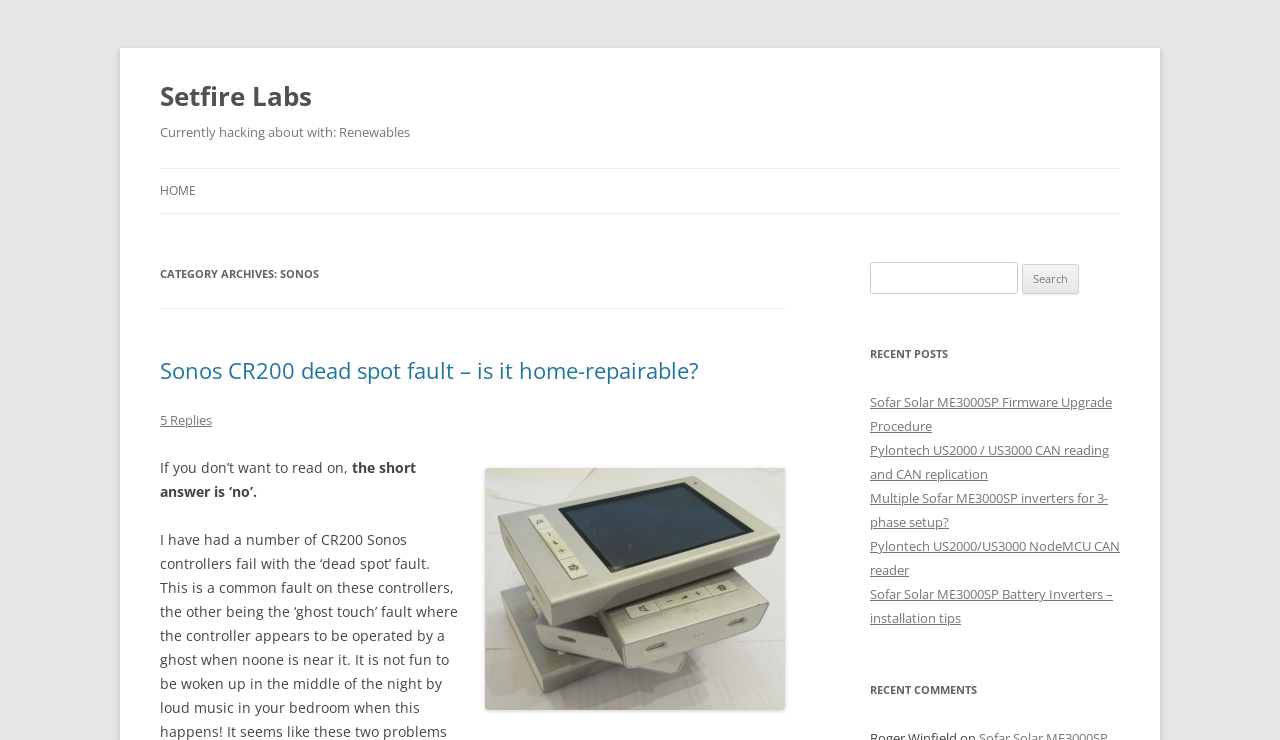Ascertain the bounding box coordinates for the UI element detailed here: "parent_node: Search for: value="Search"". The coordinates should be provided as [left, top, right, bottom] with each value being a float between 0 and 1.

[0.799, 0.357, 0.843, 0.397]